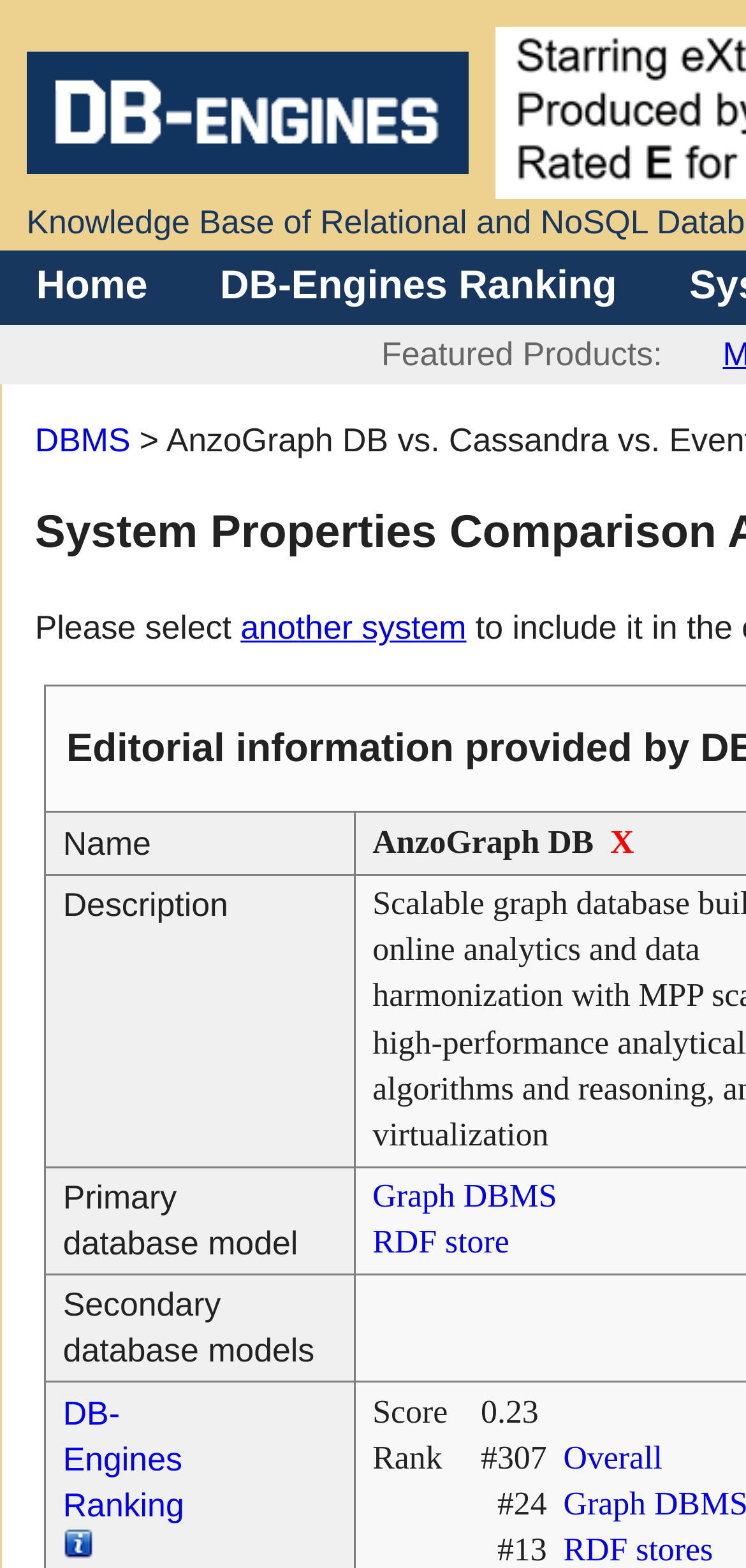Specify the bounding box coordinates of the area to click in order to follow the given instruction: "Click the 'Next' button."

None